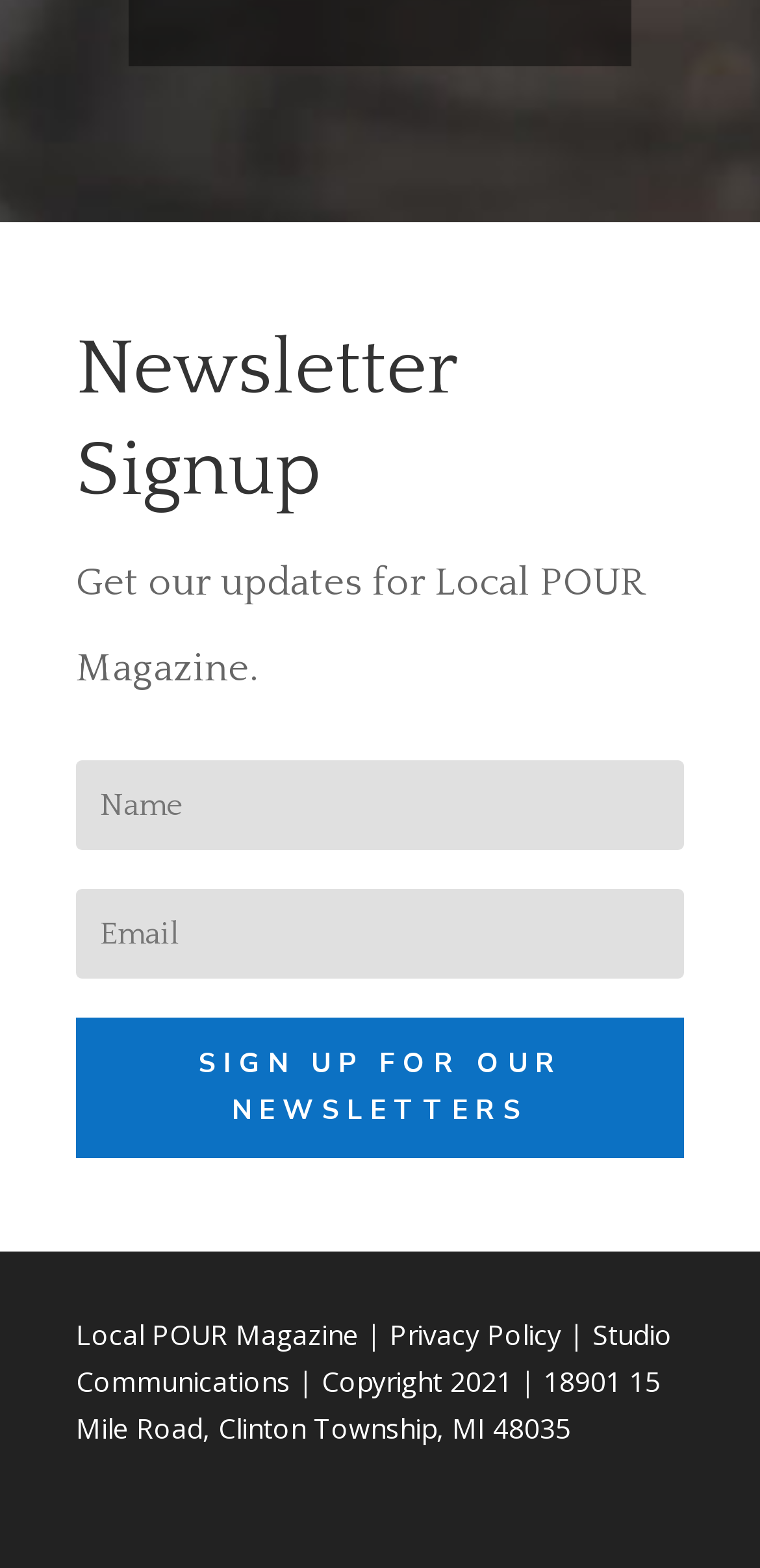What is the purpose of the newsletter signup?
Examine the image closely and answer the question with as much detail as possible.

The purpose of the newsletter signup can be inferred from the static text 'Get our updates for Local POUR Magazine.' which is located below the heading 'Newsletter Signup'. This text suggests that the newsletter is used to provide updates about Local POUR Magazine.